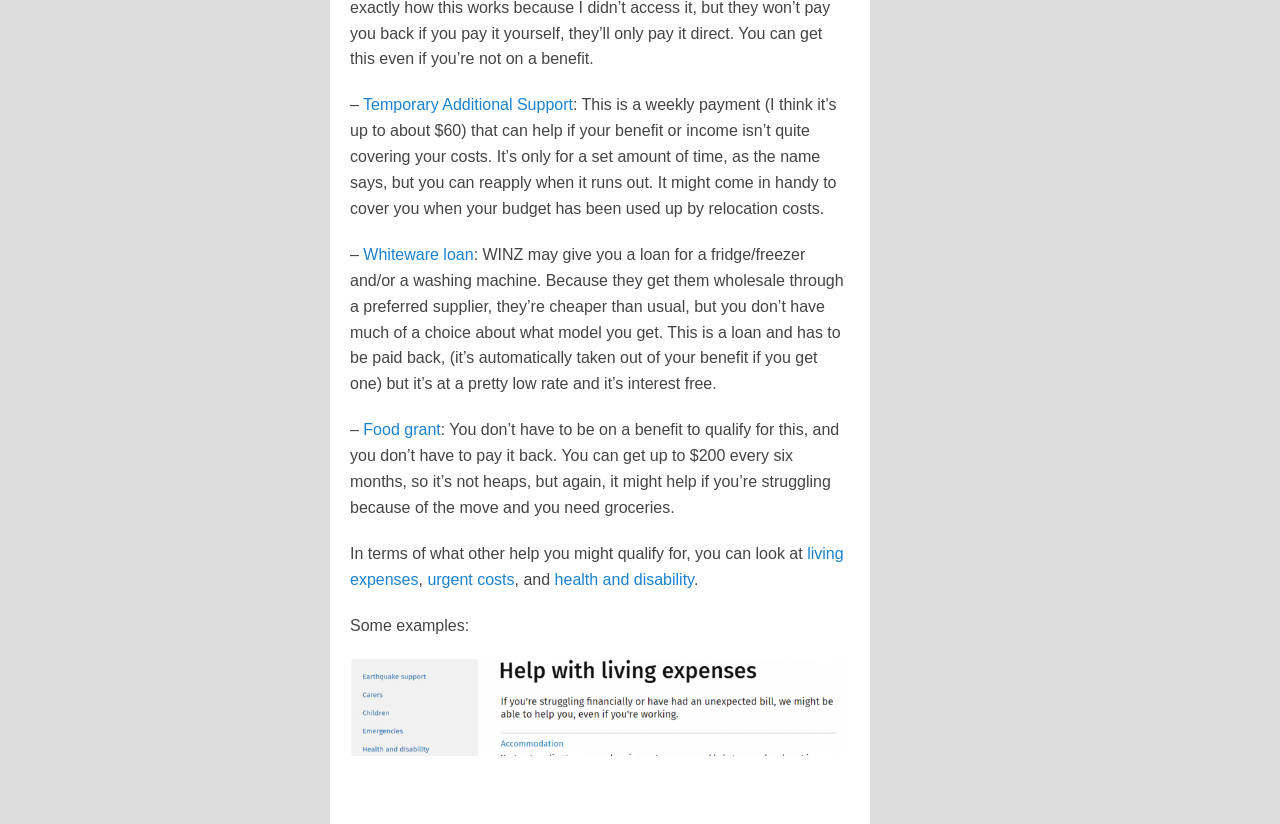Respond with a single word or phrase to the following question:
What is the purpose of the Food grant?

To help with groceries